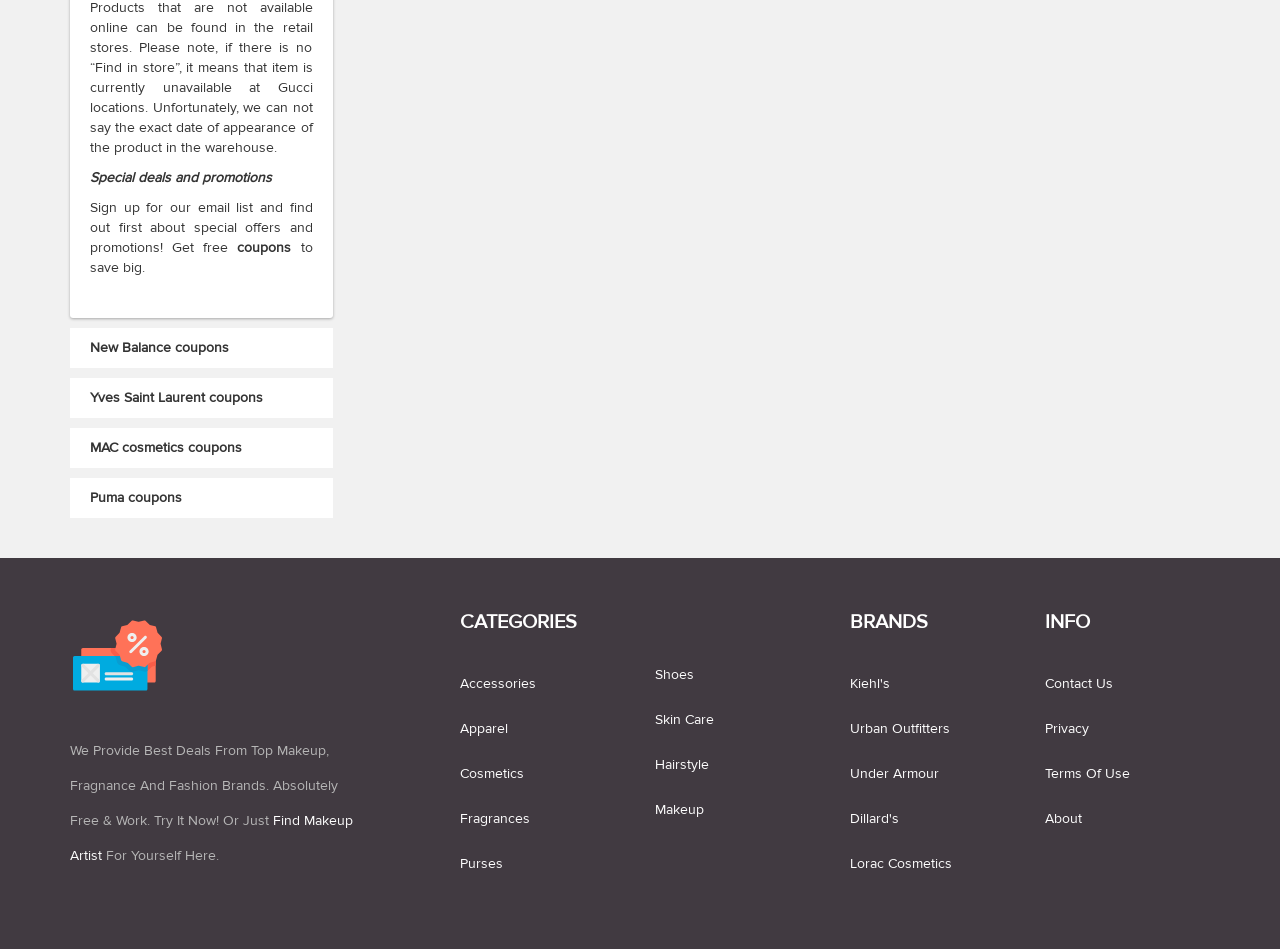Highlight the bounding box of the UI element that corresponds to this description: "find makeup artist".

[0.055, 0.856, 0.276, 0.912]